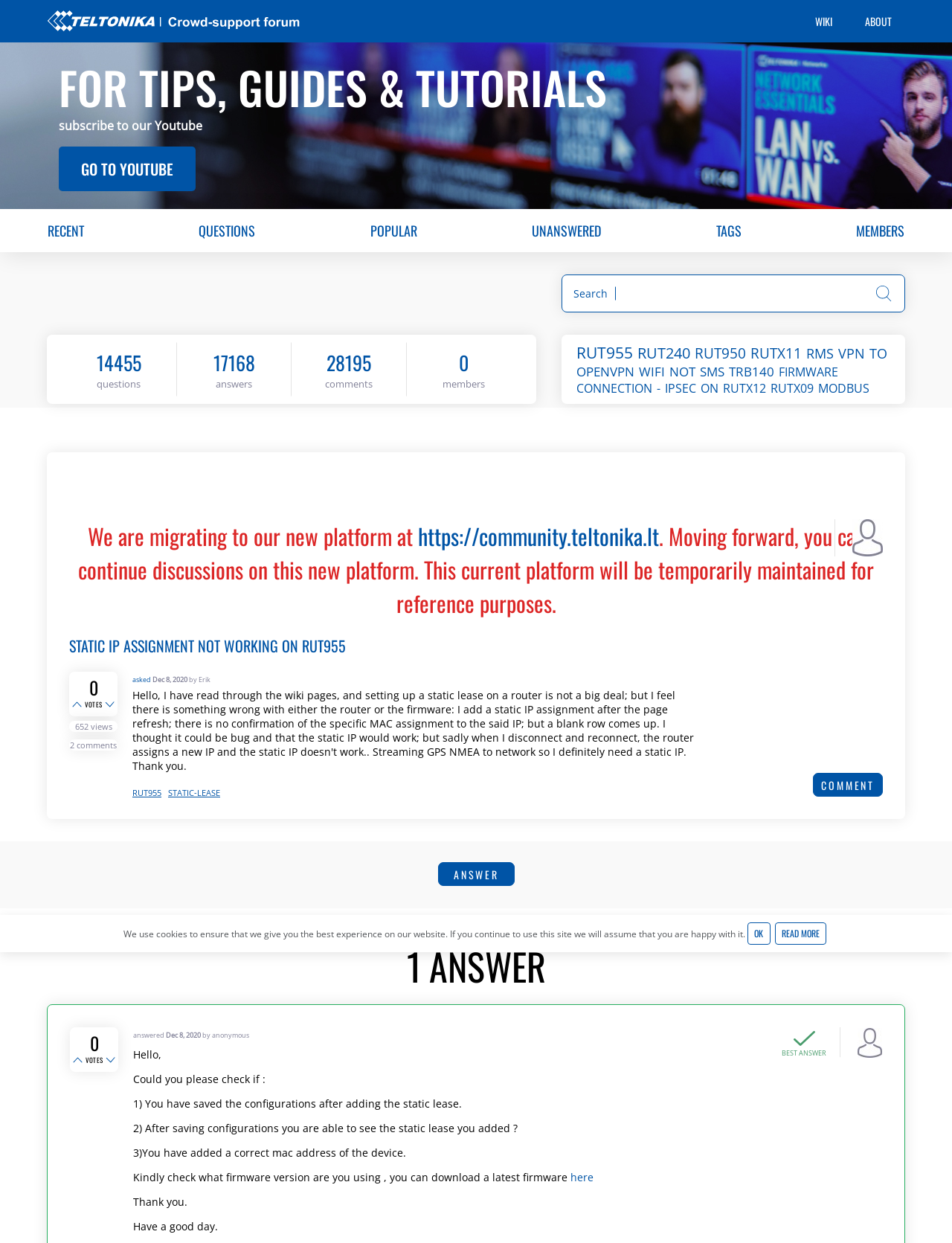Provide a brief response in the form of a single word or phrase:
What is the name of the forum?

Crowd Support Forum